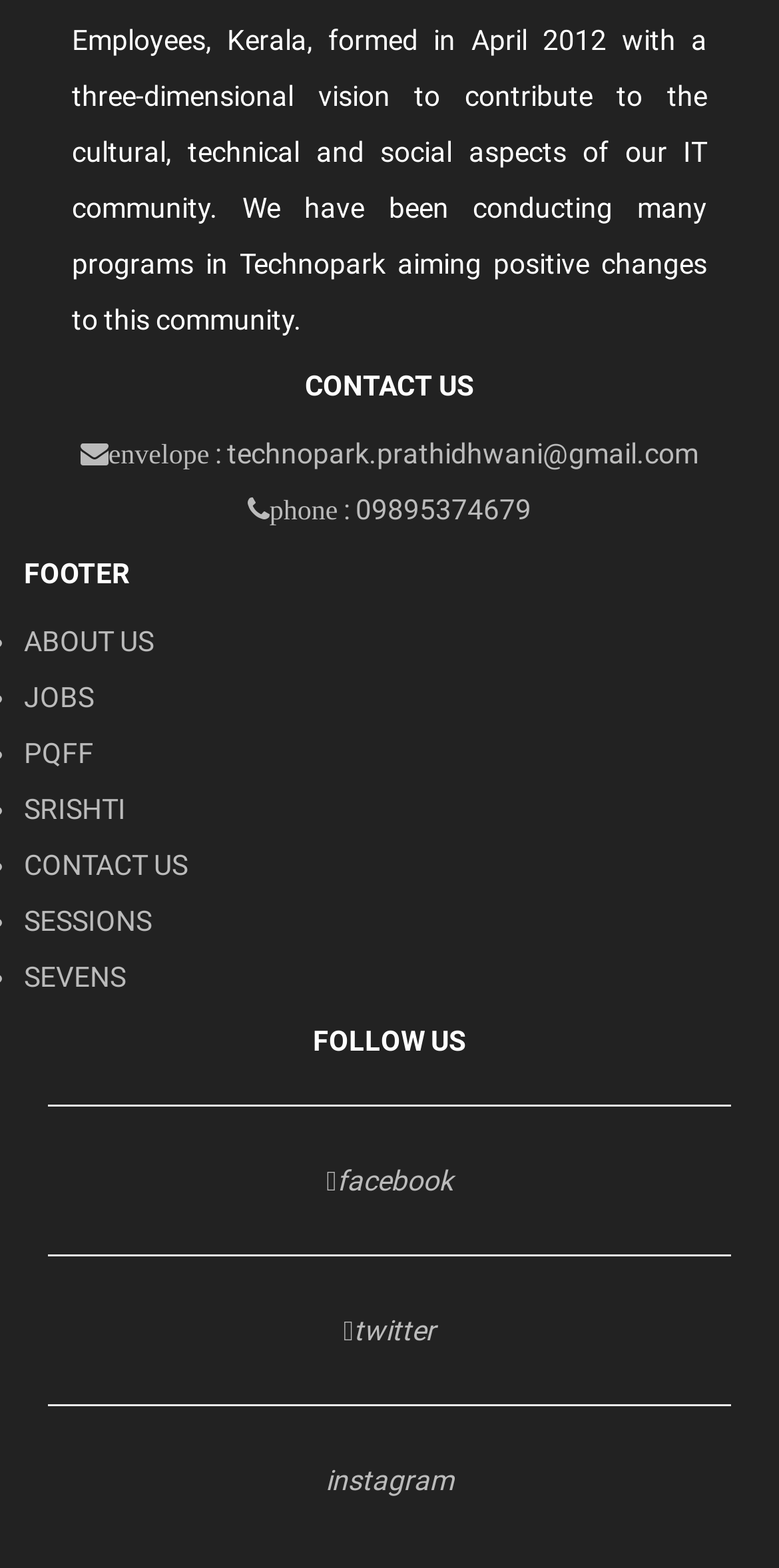Based on the visual content of the image, answer the question thoroughly: What is the last link in the footer?

The last link in the footer section is the one with the text content 'SEVENS', which is the seventh link element in the footer navigation.